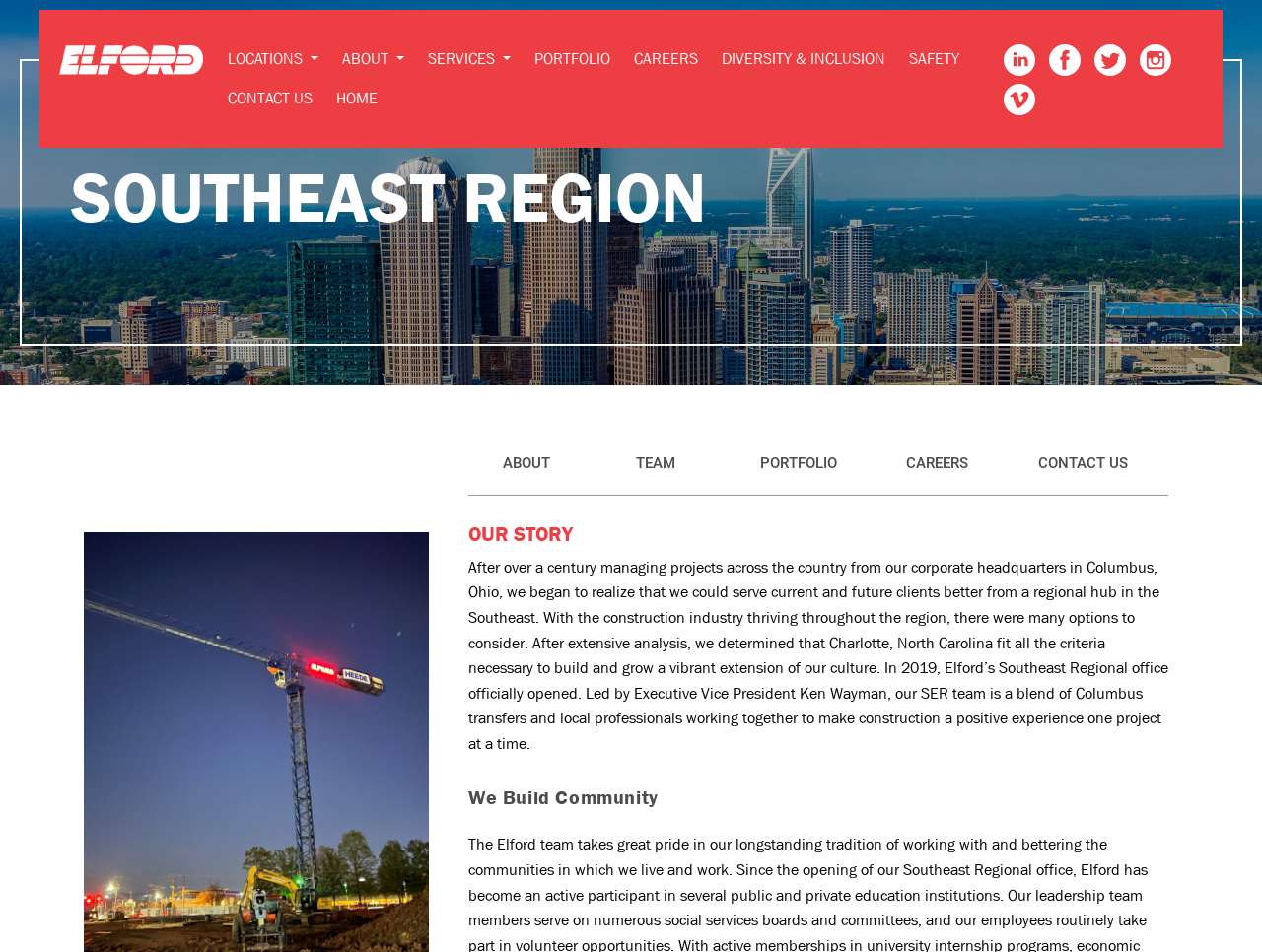Determine the bounding box coordinates of the section I need to click to execute the following instruction: "View the ABOUT page". Provide the coordinates as four float numbers between 0 and 1, i.e., [left, top, right, bottom].

[0.271, 0.051, 0.32, 0.072]